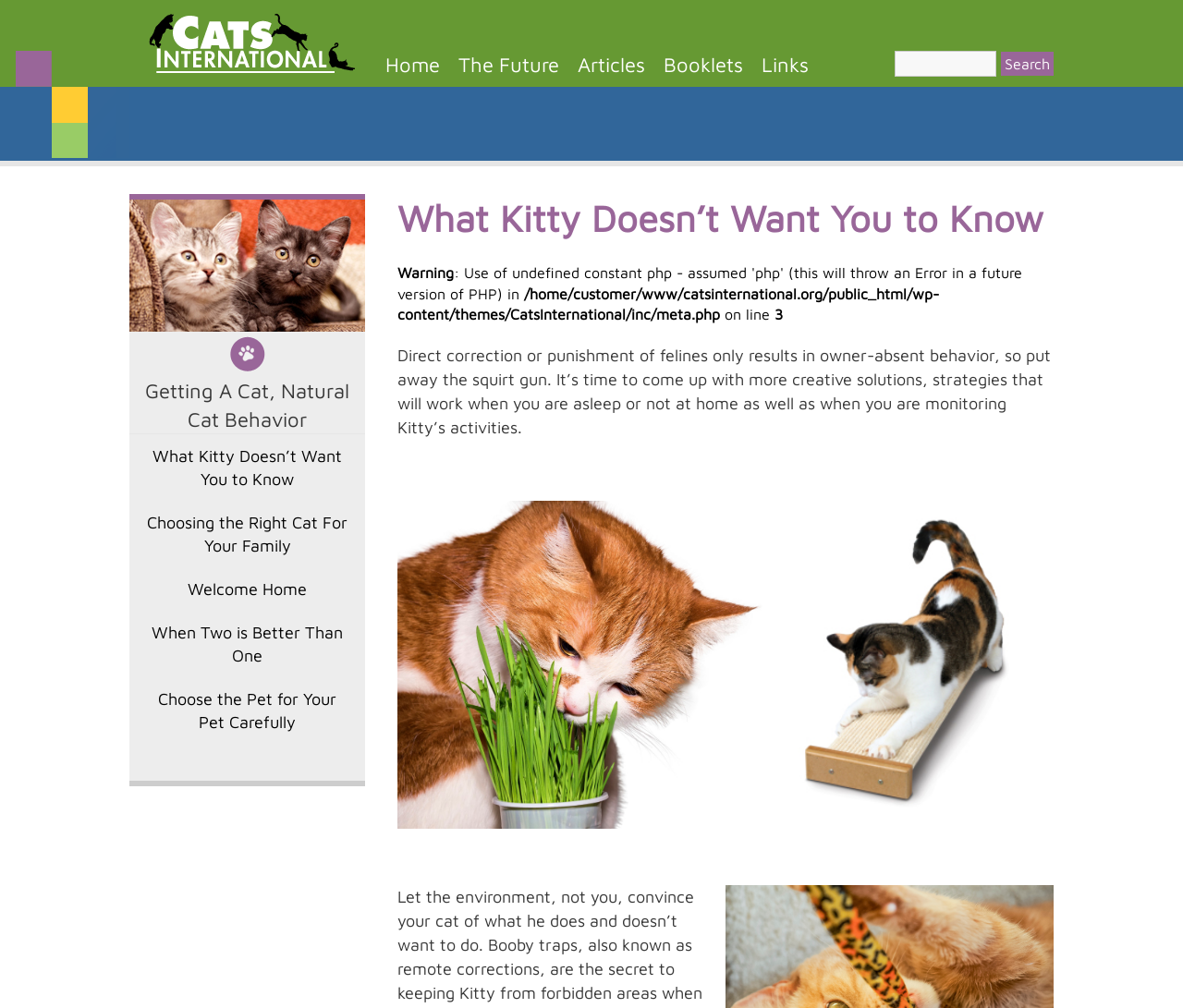Find and extract the text of the primary heading on the webpage.

What Kitty Doesn’t Want You to Know